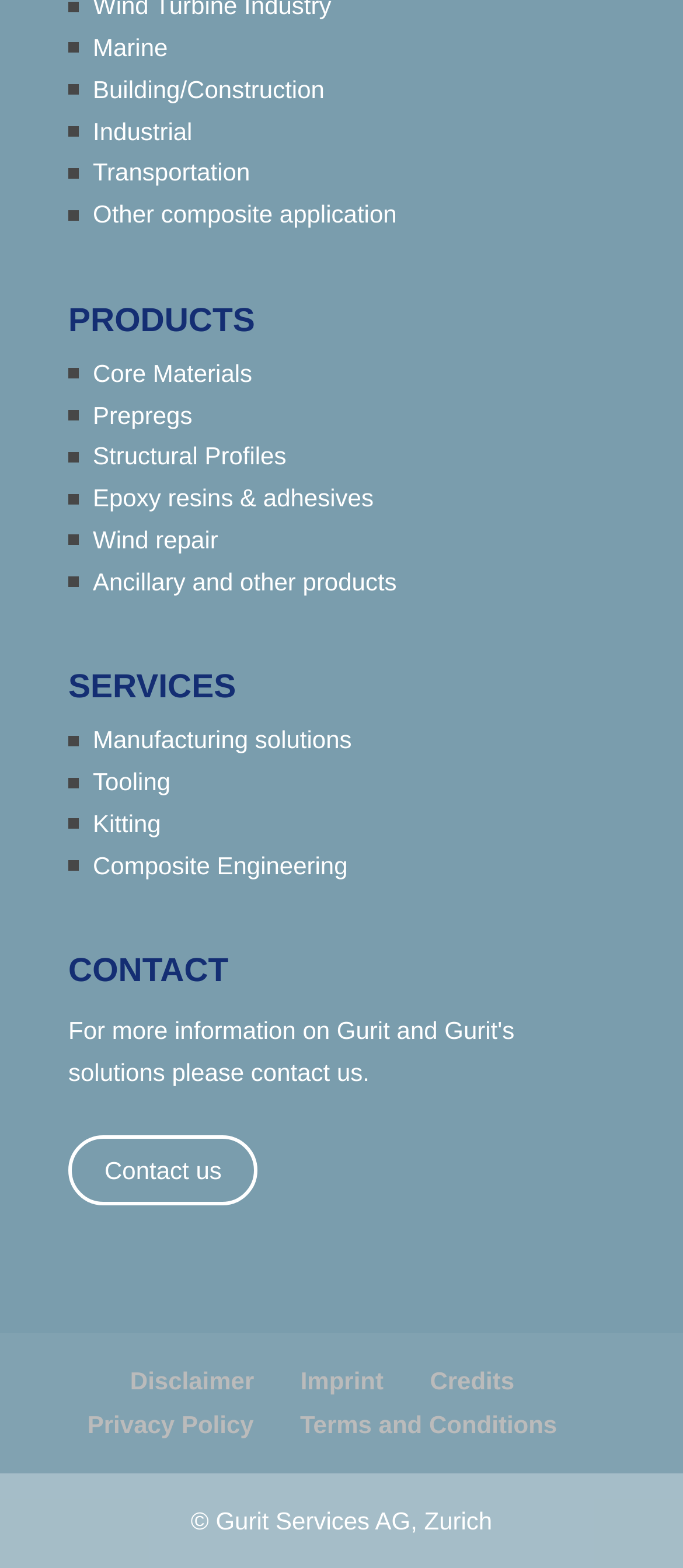Please provide the bounding box coordinates for the UI element as described: "Marine". The coordinates must be four floats between 0 and 1, represented as [left, top, right, bottom].

[0.136, 0.021, 0.246, 0.039]